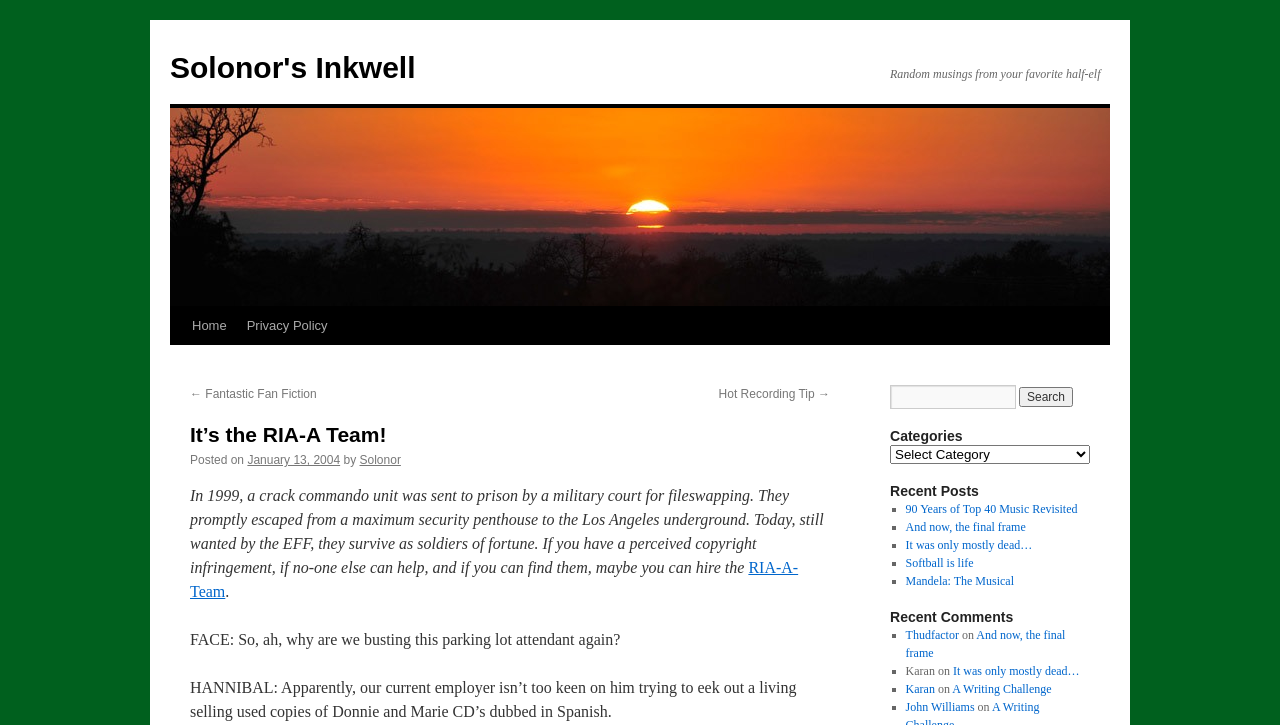What is the purpose of the 'Categories' dropdown?
Look at the image and respond with a one-word or short phrase answer.

To categorize blog posts